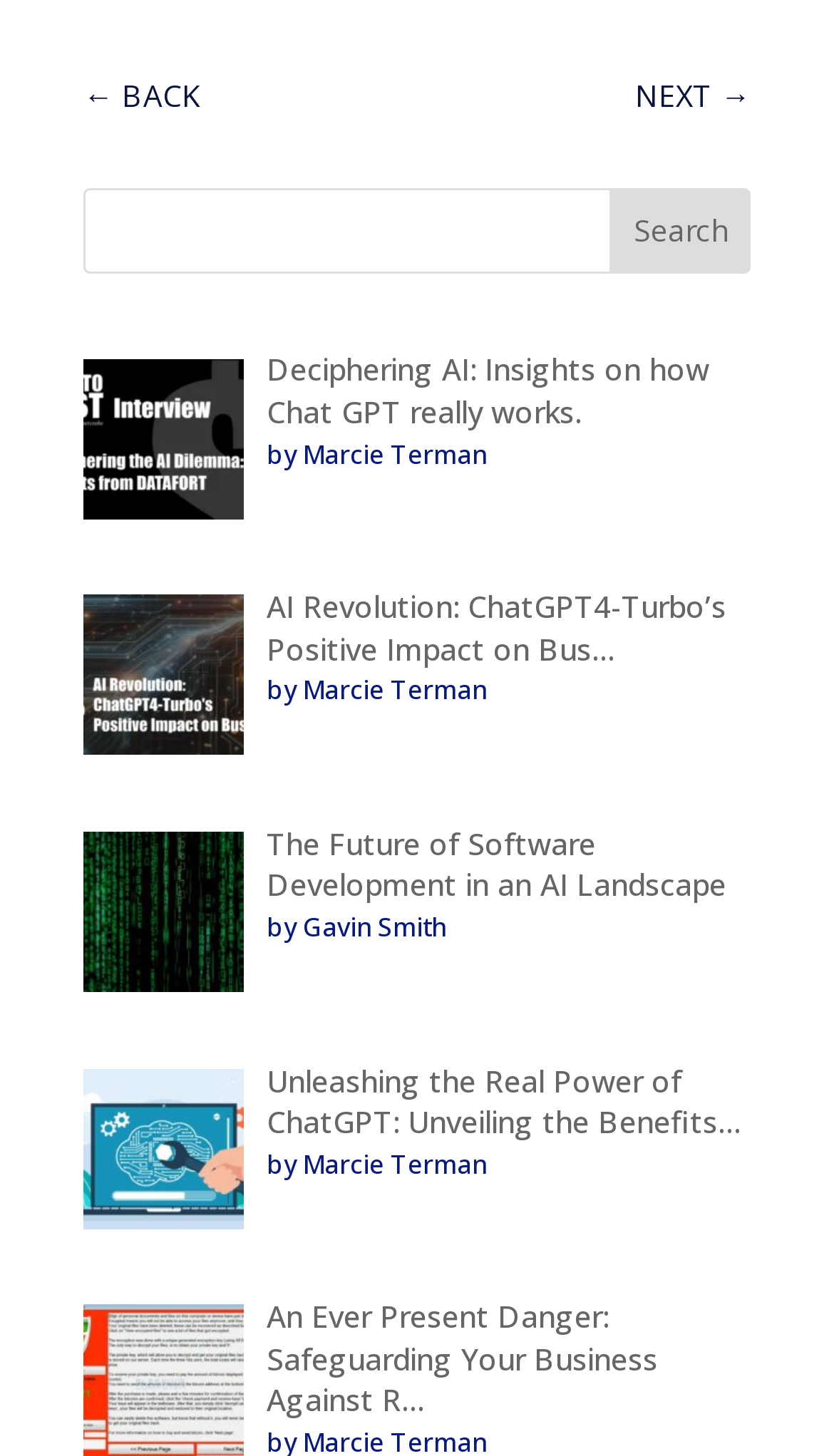Answer the question below with a single word or a brief phrase: 
How many search buttons are on this webpage?

1